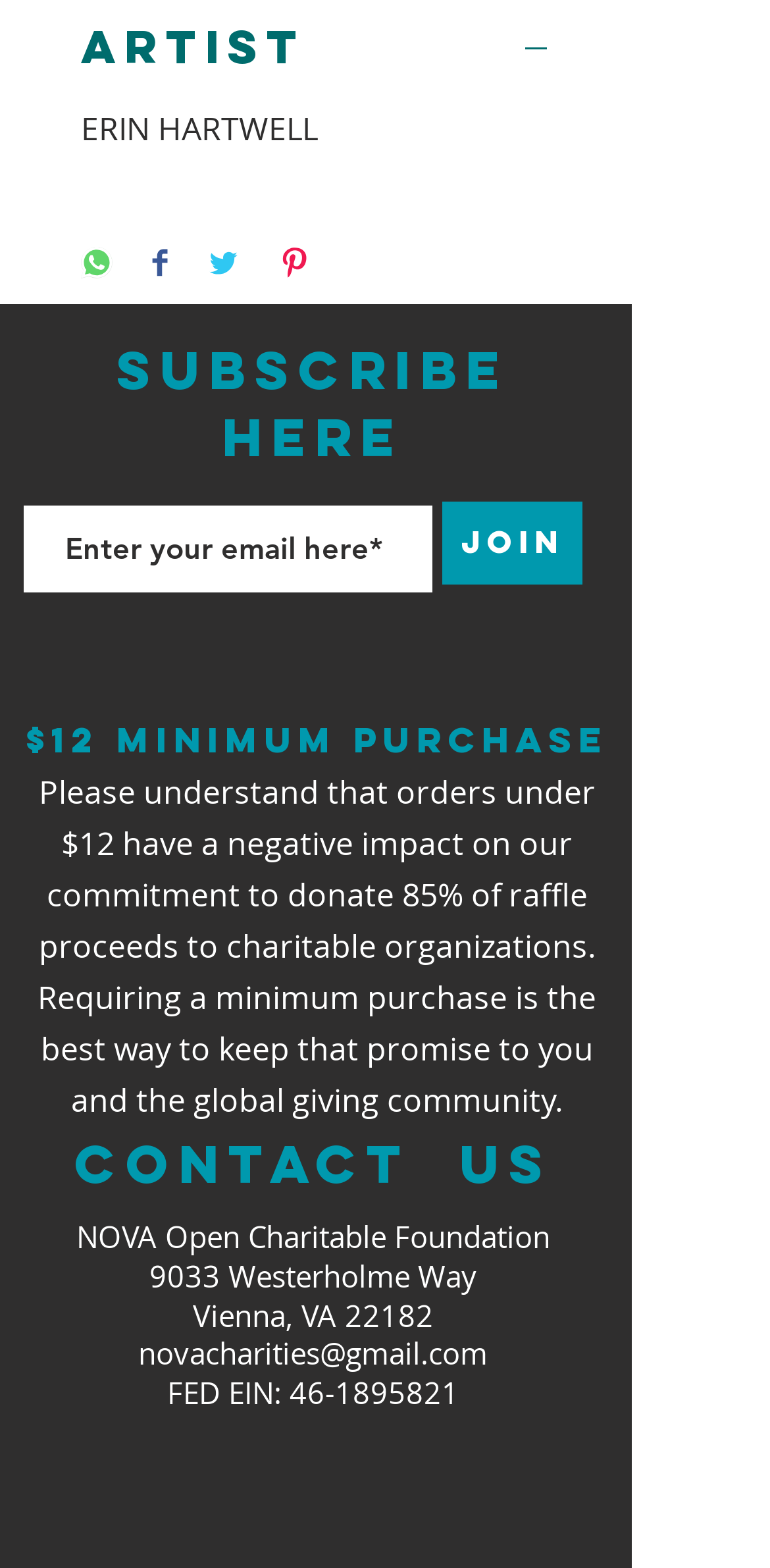Refer to the image and provide an in-depth answer to the question:
What is the foundation's address?

The foundation's address can be found in the static text elements '9033 Westerholme Way' and 'Vienna, VA 22182' which are located in the 'CONTACT US' section.